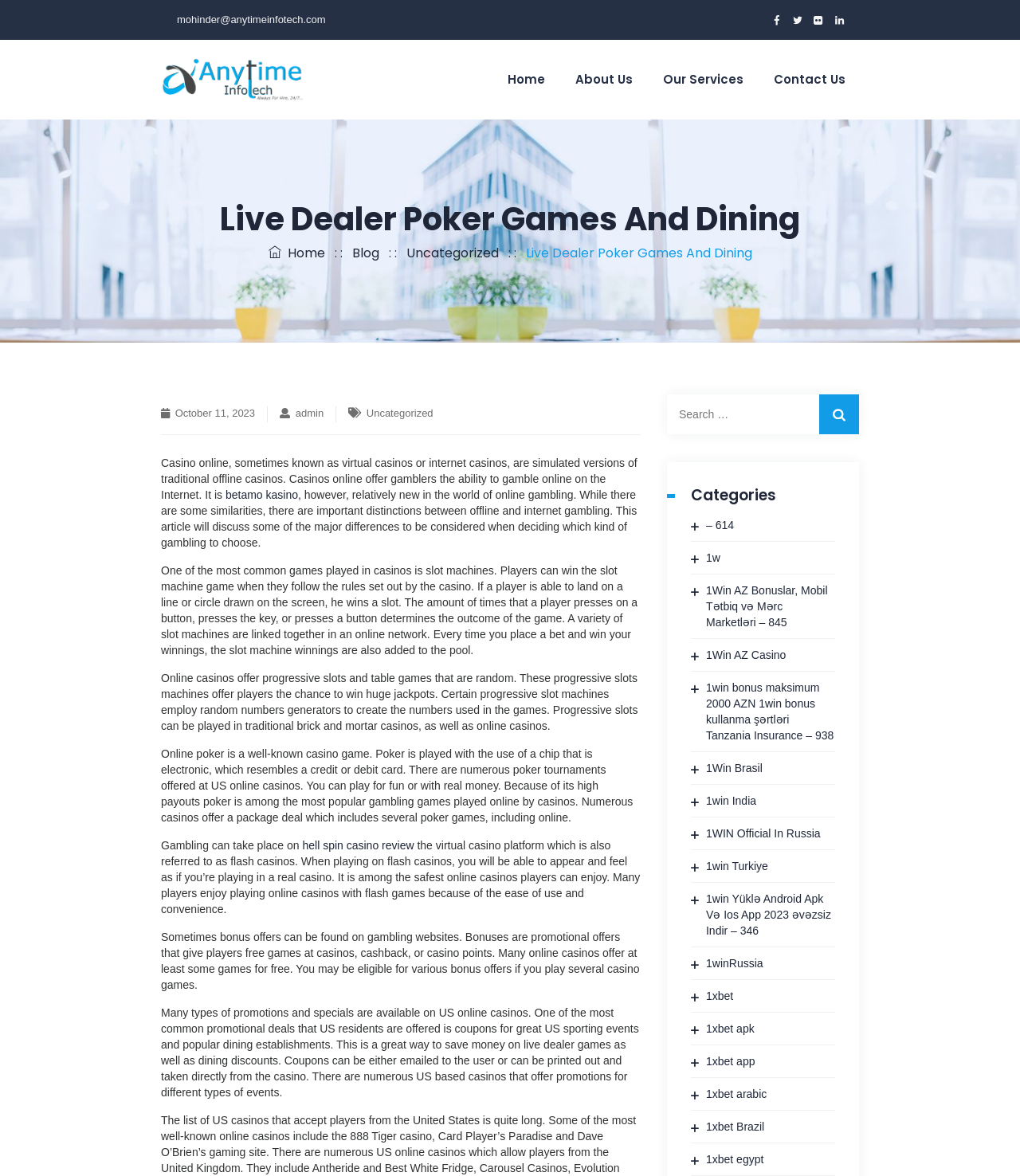Using a single word or phrase, answer the following question: 
What is the search function for?

Searching the website